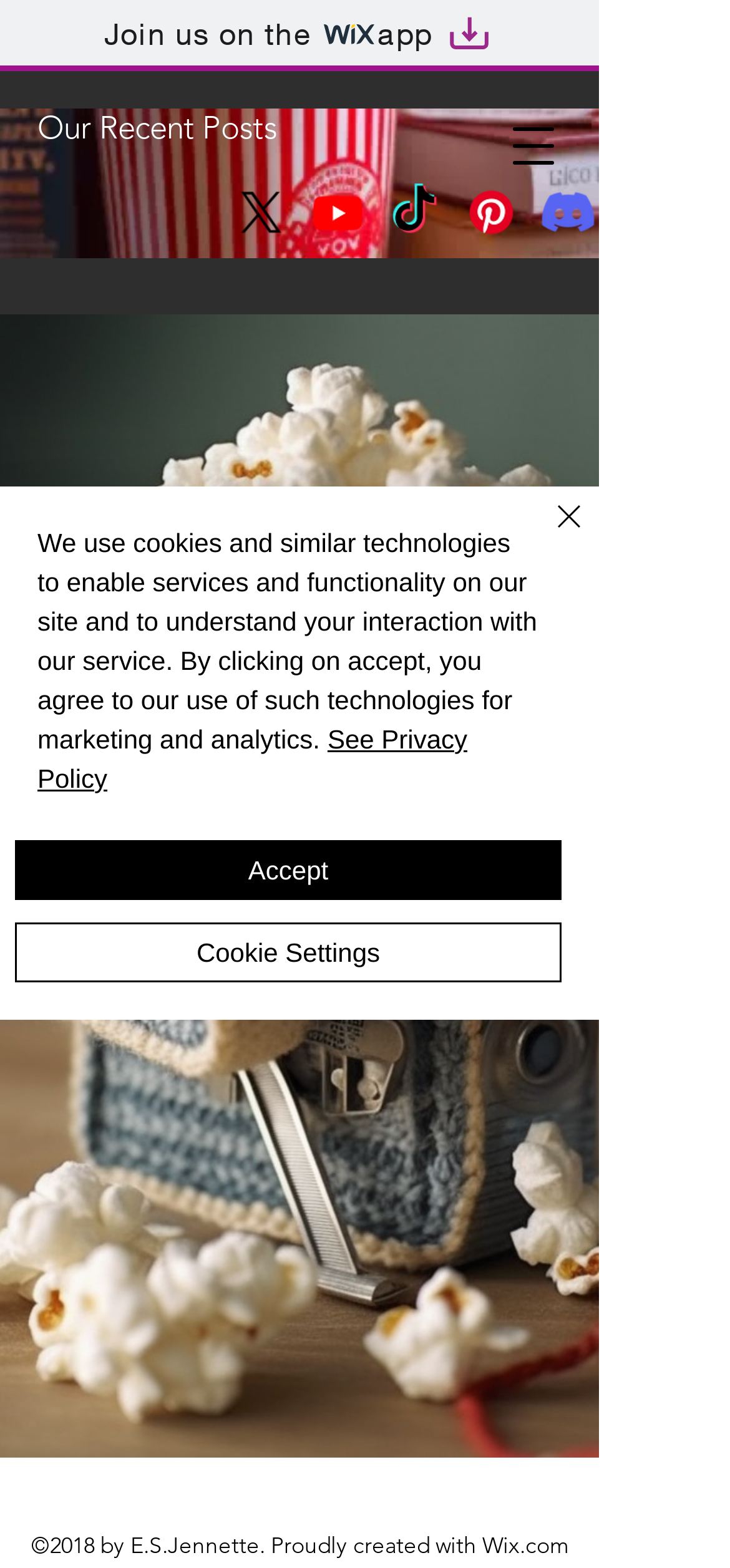Extract the bounding box coordinates of the UI element described by: "Cookie Settings". The coordinates should include four float numbers ranging from 0 to 1, e.g., [left, top, right, bottom].

[0.021, 0.588, 0.769, 0.626]